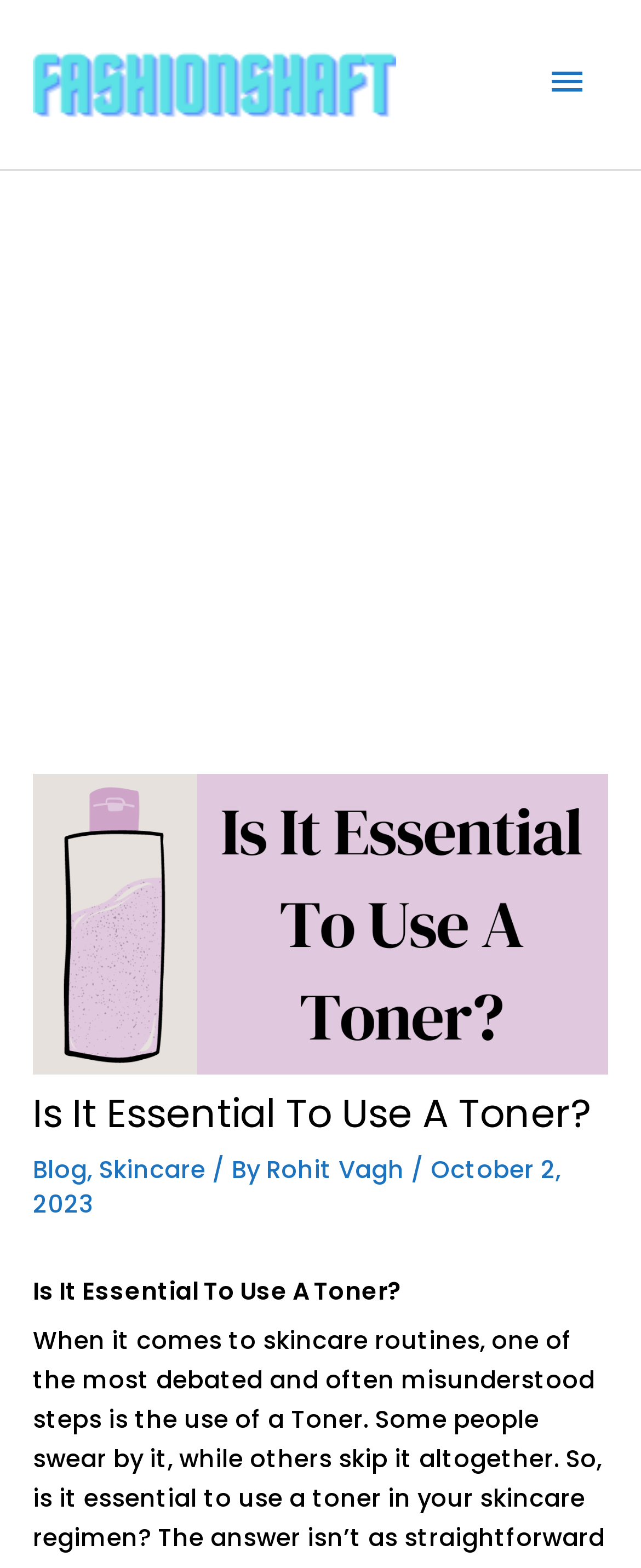Look at the image and answer the question in detail:
What is the category of the blog post?

The category of the blog post can be determined by looking at the breadcrumbs above the title of the post, which shows 'Blog > Skincare'.